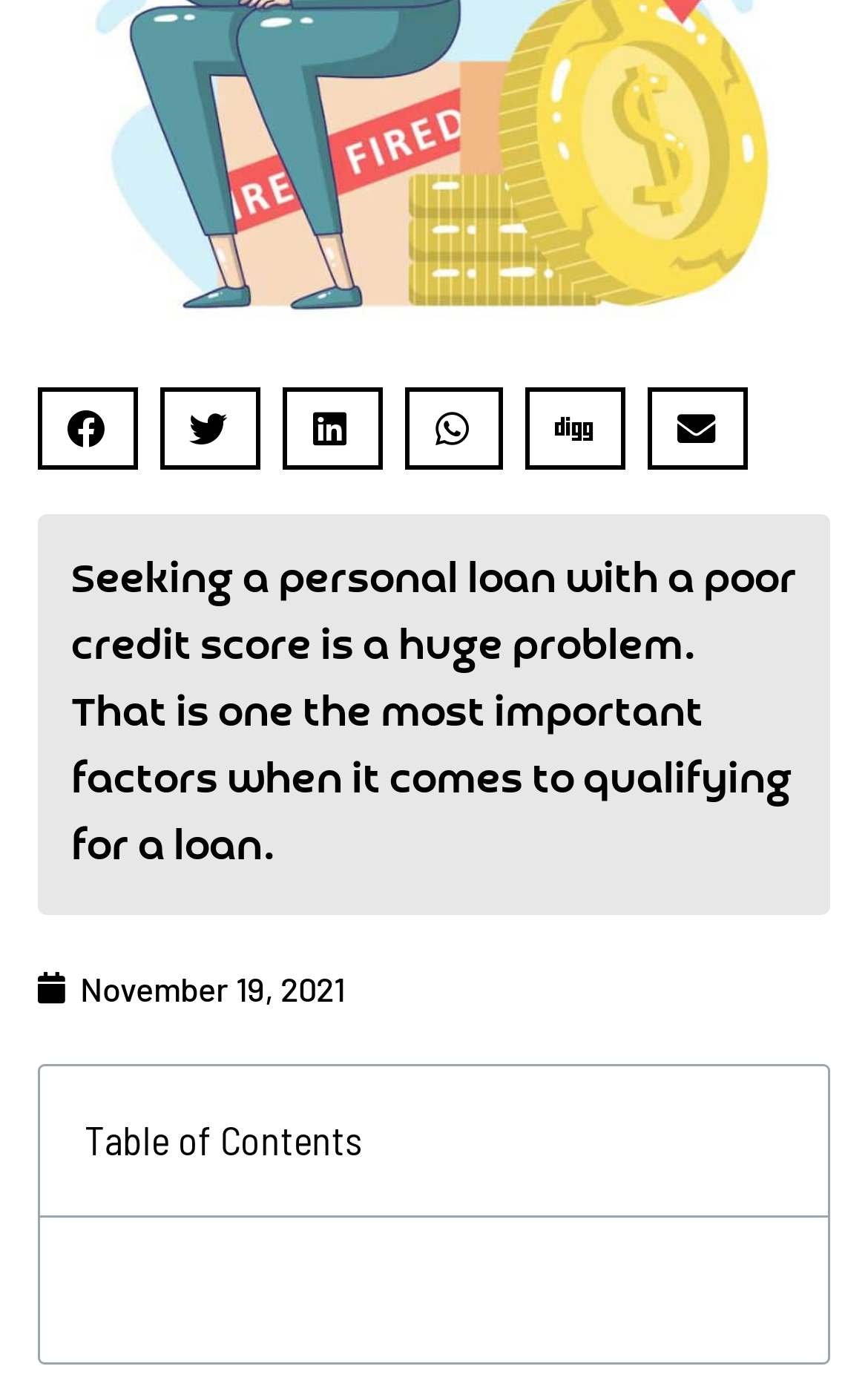What is the topic of the article?
Refer to the image and offer an in-depth and detailed answer to the question.

I read the StaticText element that says 'Seeking a personal loan with a poor credit score is a huge problem. That is one the most important factors when it comes to qualifying for a loan.' and inferred that the topic of the article is about personal loans with poor credit scores.